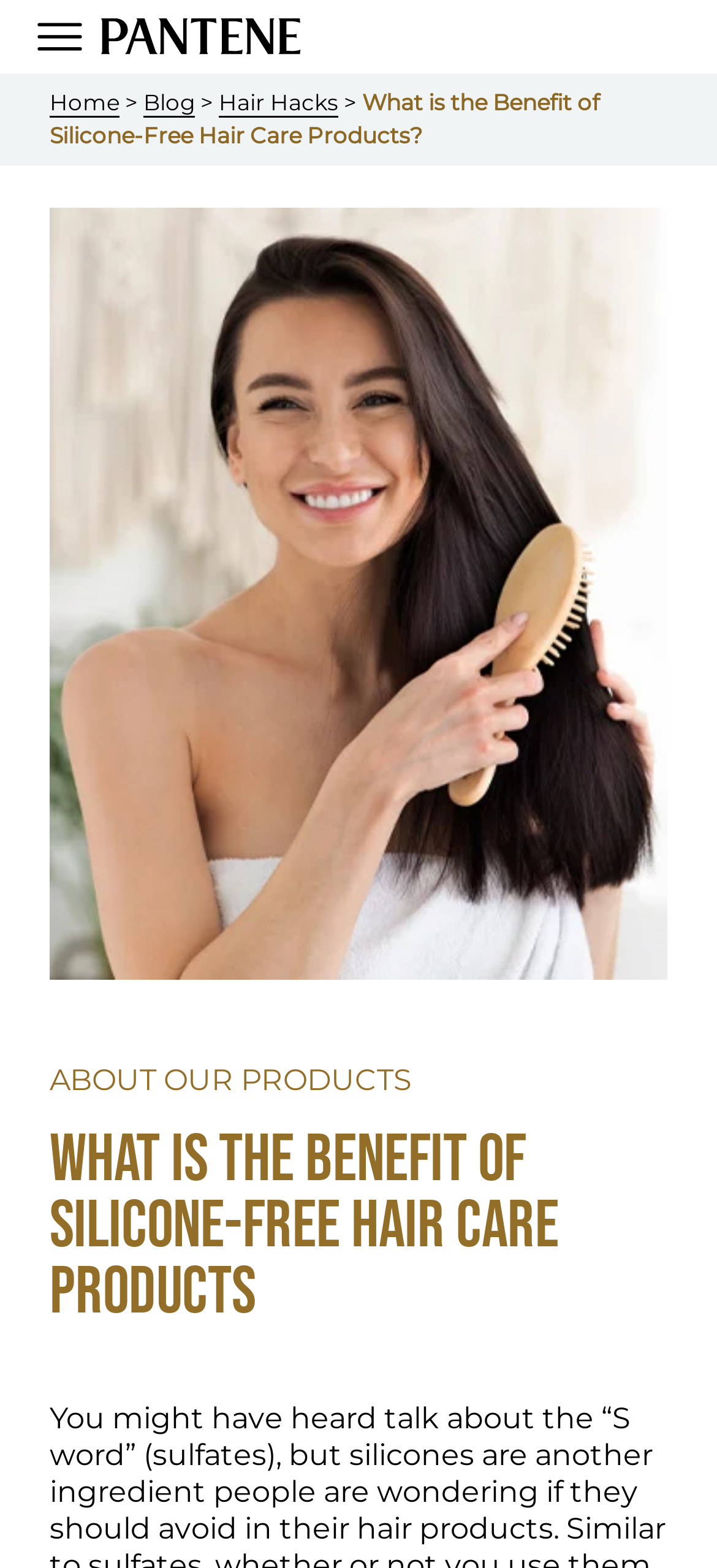Respond to the question below with a concise word or phrase:
What is the logo on the top left?

Pantene Logo